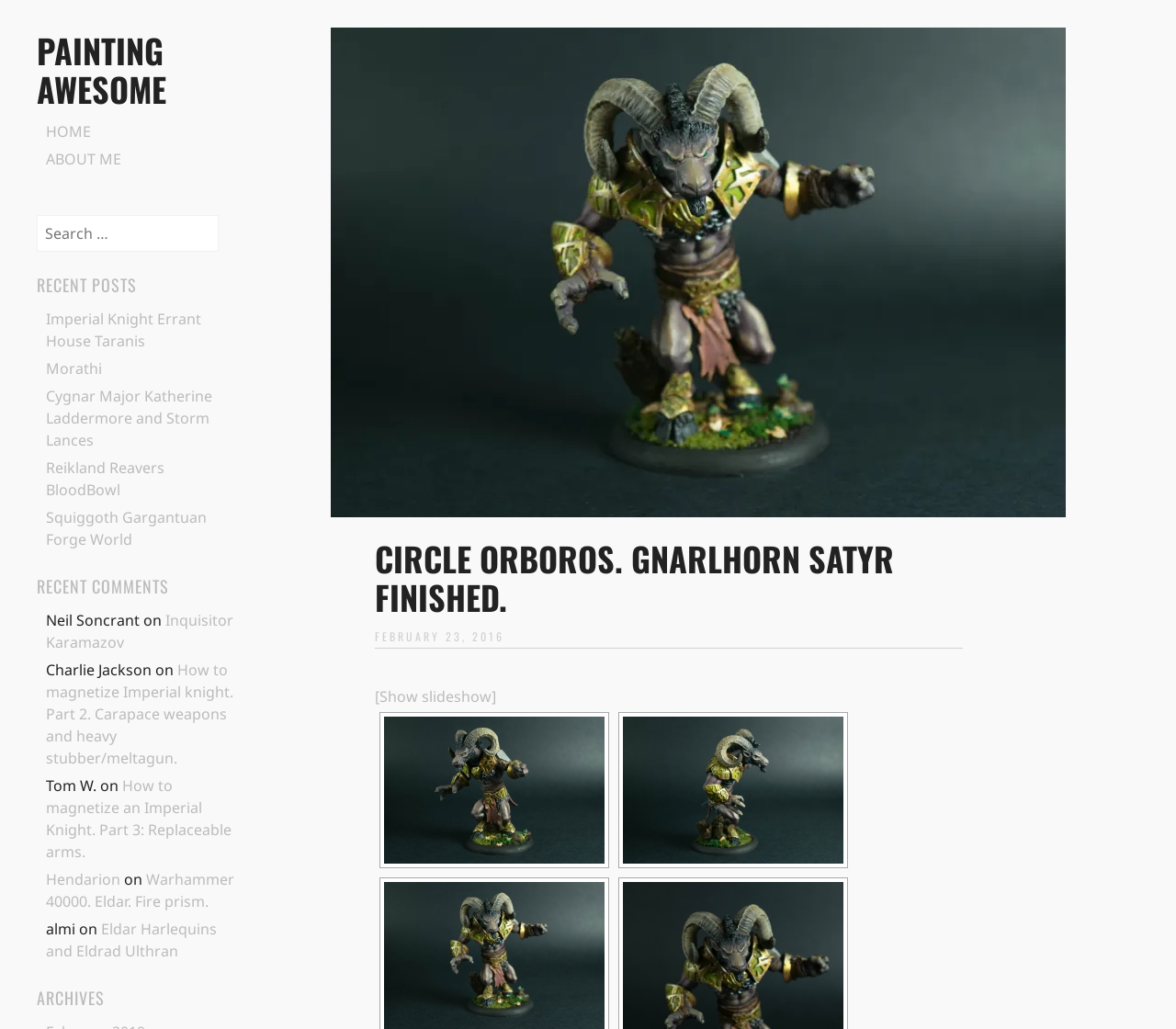From the image, can you give a detailed response to the question below:
What is the name of the author who commented on 'Inquisitor Karamazov'?

The name of the author who commented on 'Inquisitor Karamazov' can be found in the static text 'Neil Soncrant' which is located above the link 'Inquisitor Karamazov'.